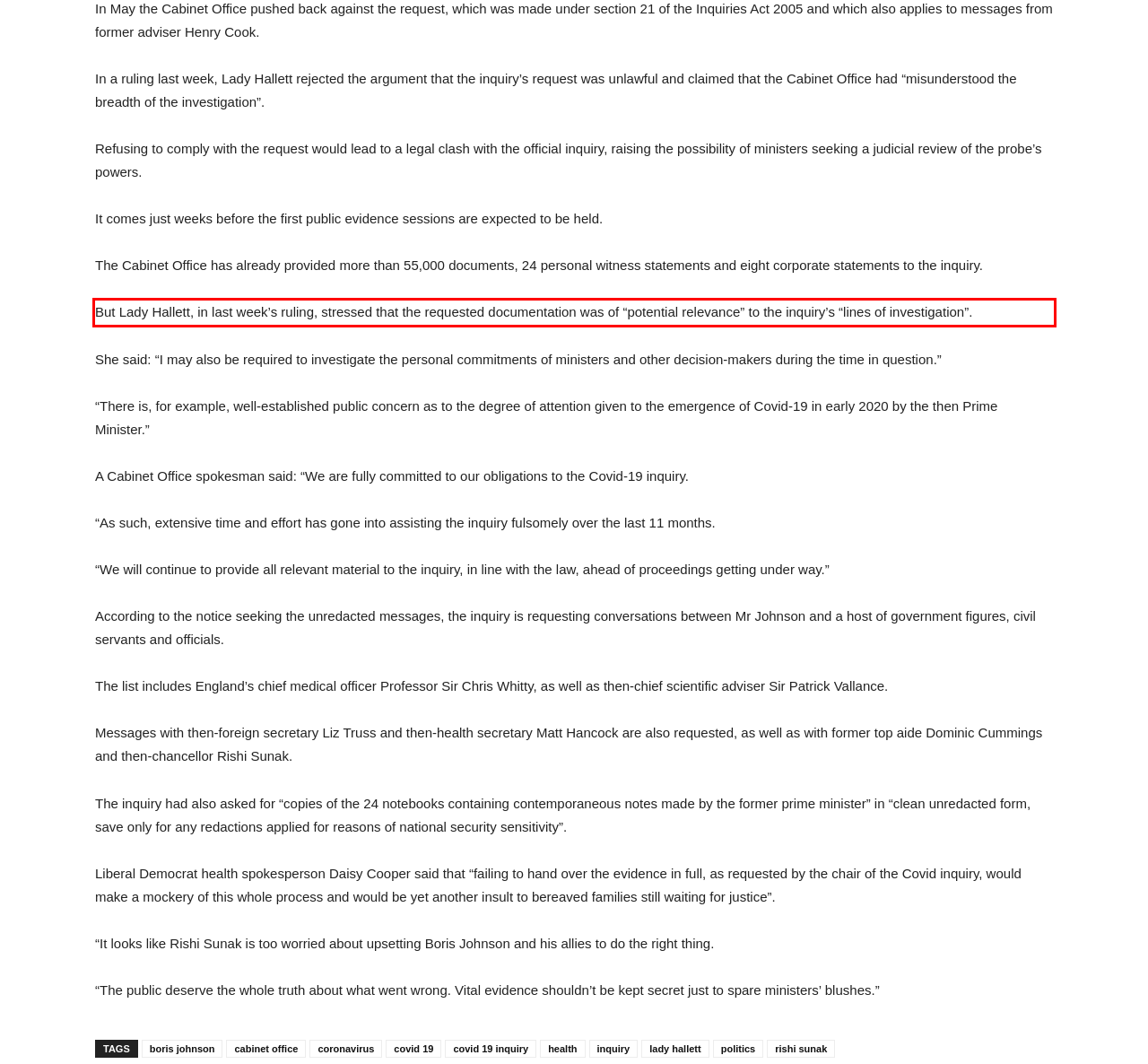Identify the text inside the red bounding box on the provided webpage screenshot by performing OCR.

But Lady Hallett, in last week’s ruling, stressed that the requested documentation was of “potential relevance” to the inquiry’s “lines of investigation”.